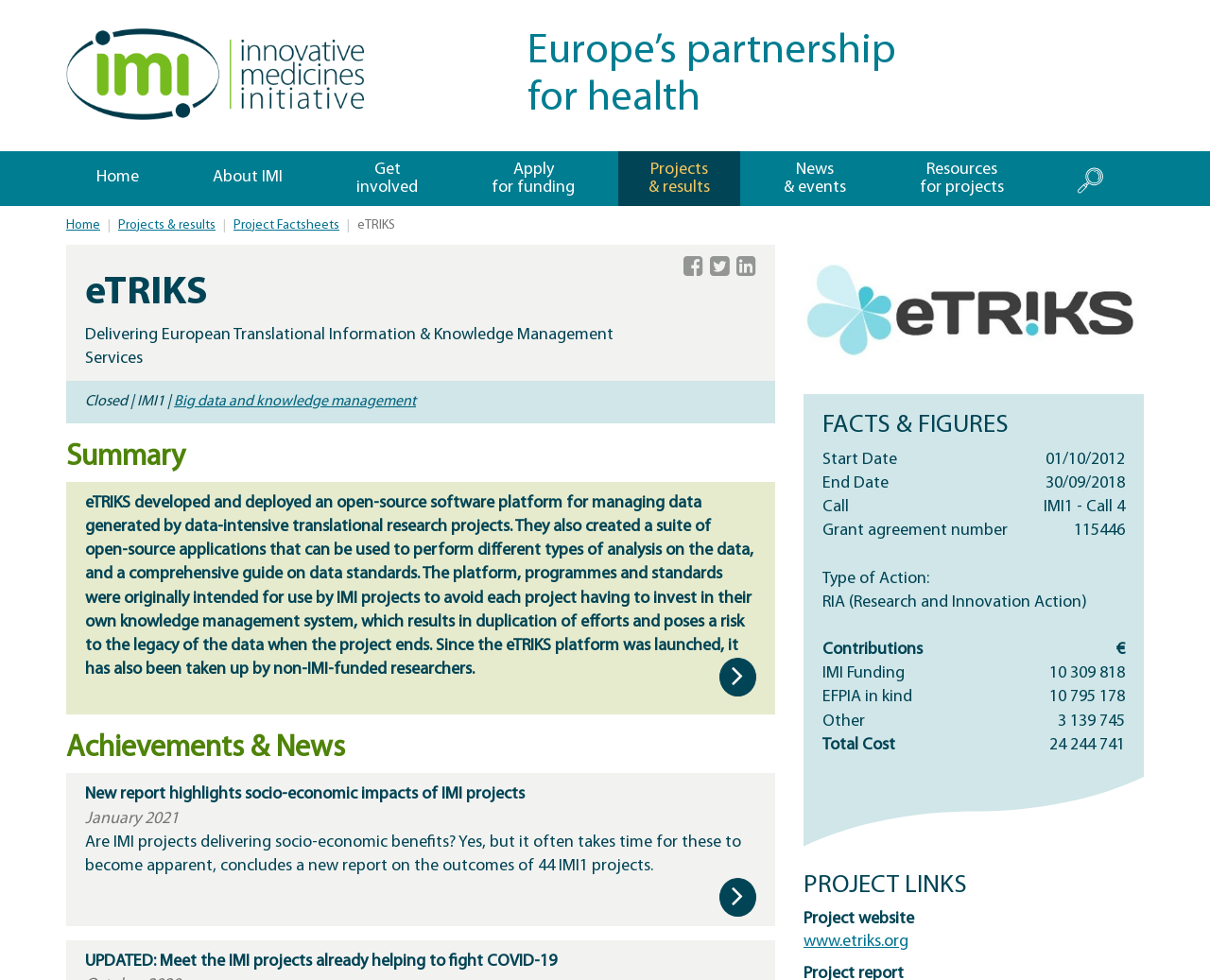What is the project website?
Provide a detailed answer to the question, using the image to inform your response.

The project website is mentioned in the link 'www.etriks.org' under the heading 'PROJECT LINKS'.